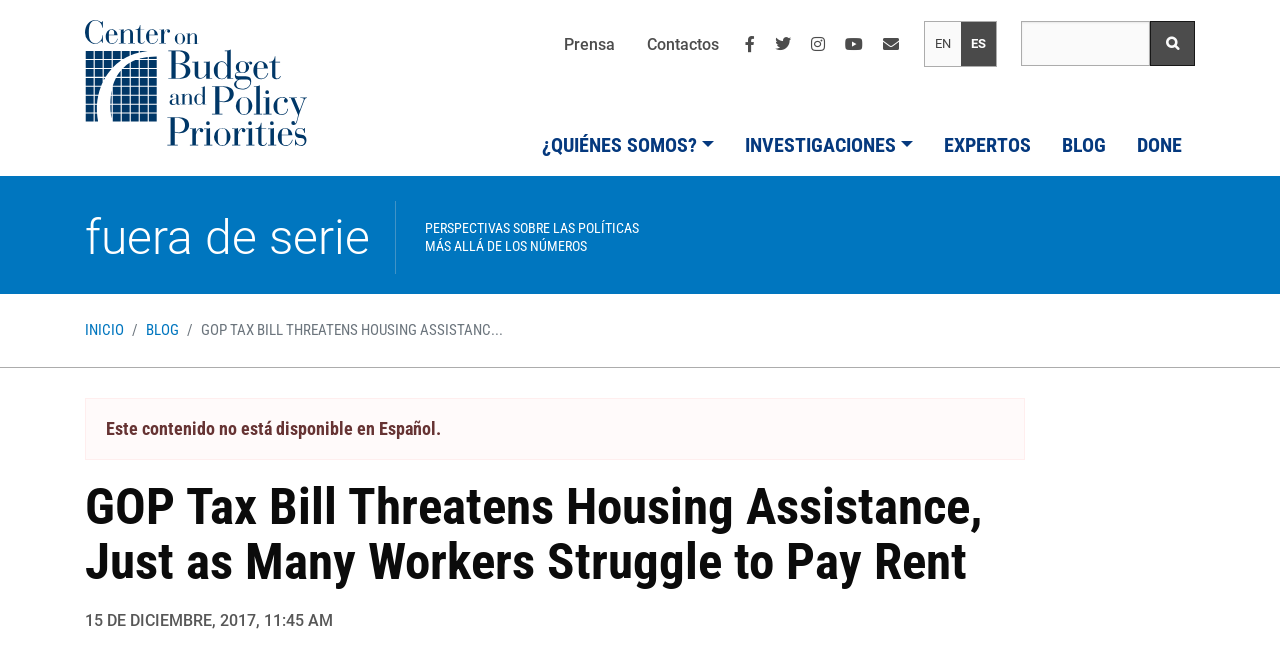What is the topic of the main article?
Provide a well-explained and detailed answer to the question.

I read the heading of the main article, which is 'GOP Tax Bill Threatens Housing Assistance, Just as Many Workers Struggle to Pay Rent', and determined that the topic is related to the GOP Tax Bill.